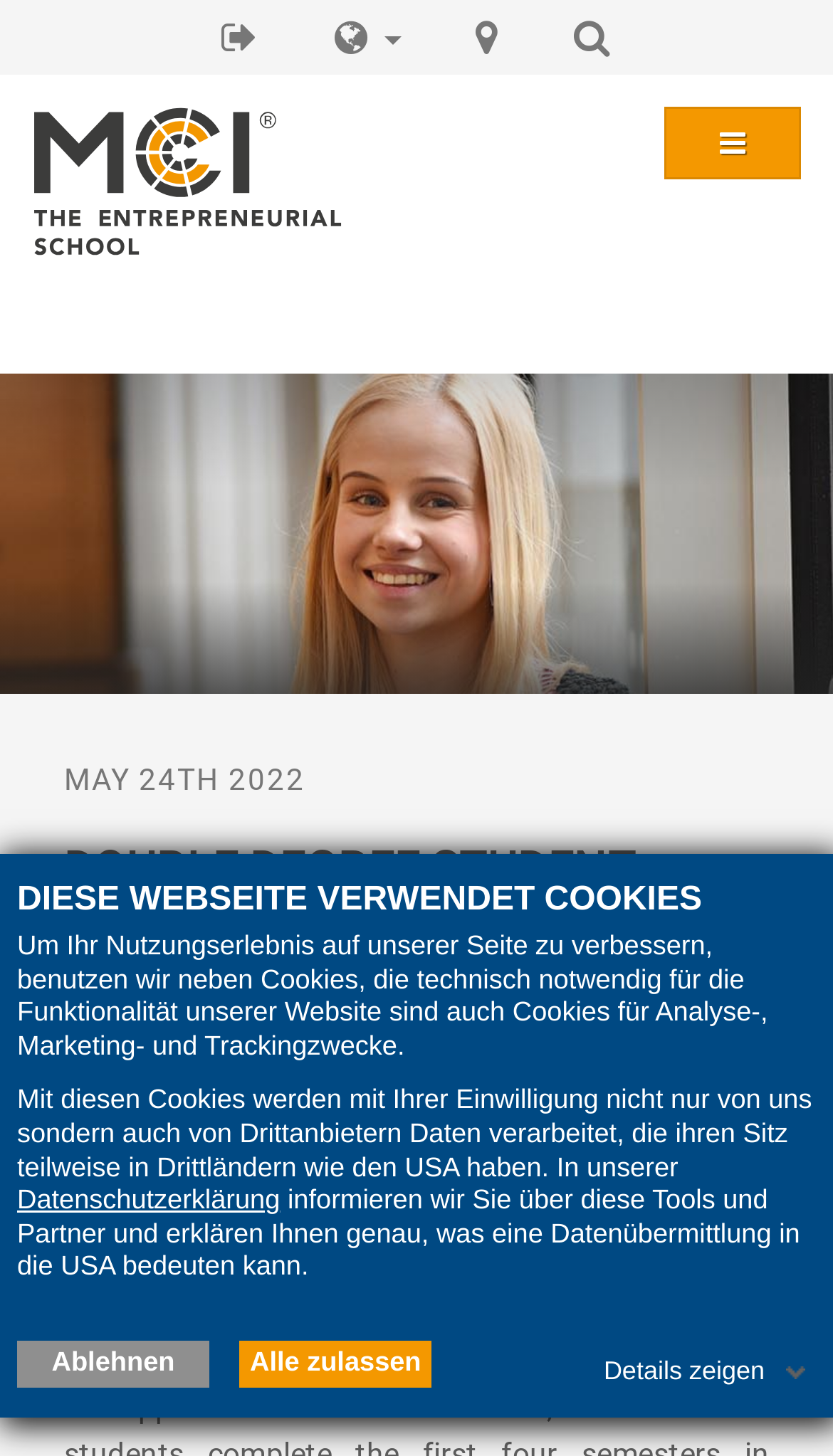What is the date mentioned on the webpage?
Answer with a single word or phrase, using the screenshot for reference.

MAY 24TH 2022